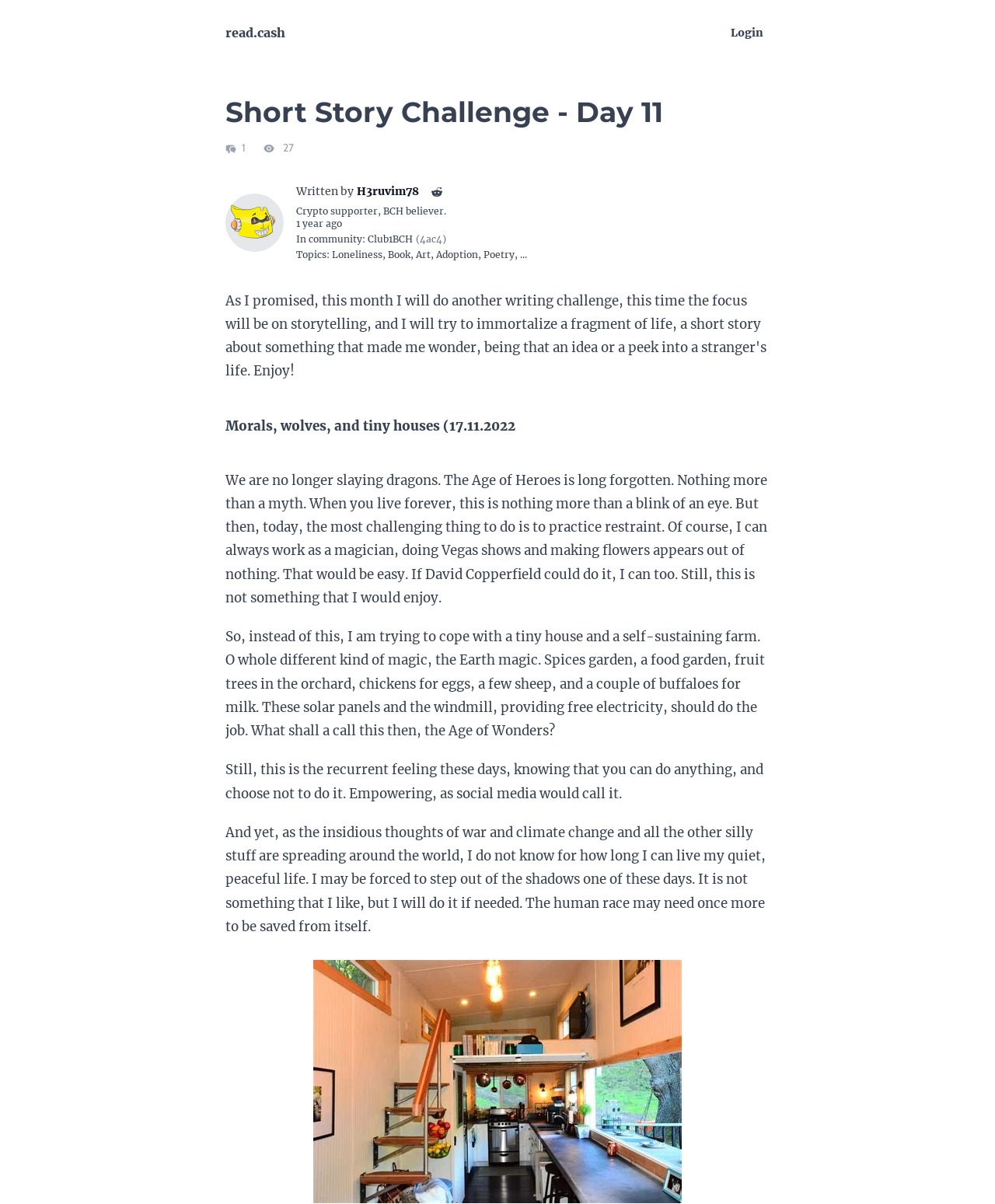Please determine the bounding box coordinates of the area that needs to be clicked to complete this task: 'Go to the next page'. The coordinates must be four float numbers between 0 and 1, formatted as [left, top, right, bottom].

[0.227, 0.117, 0.249, 0.128]